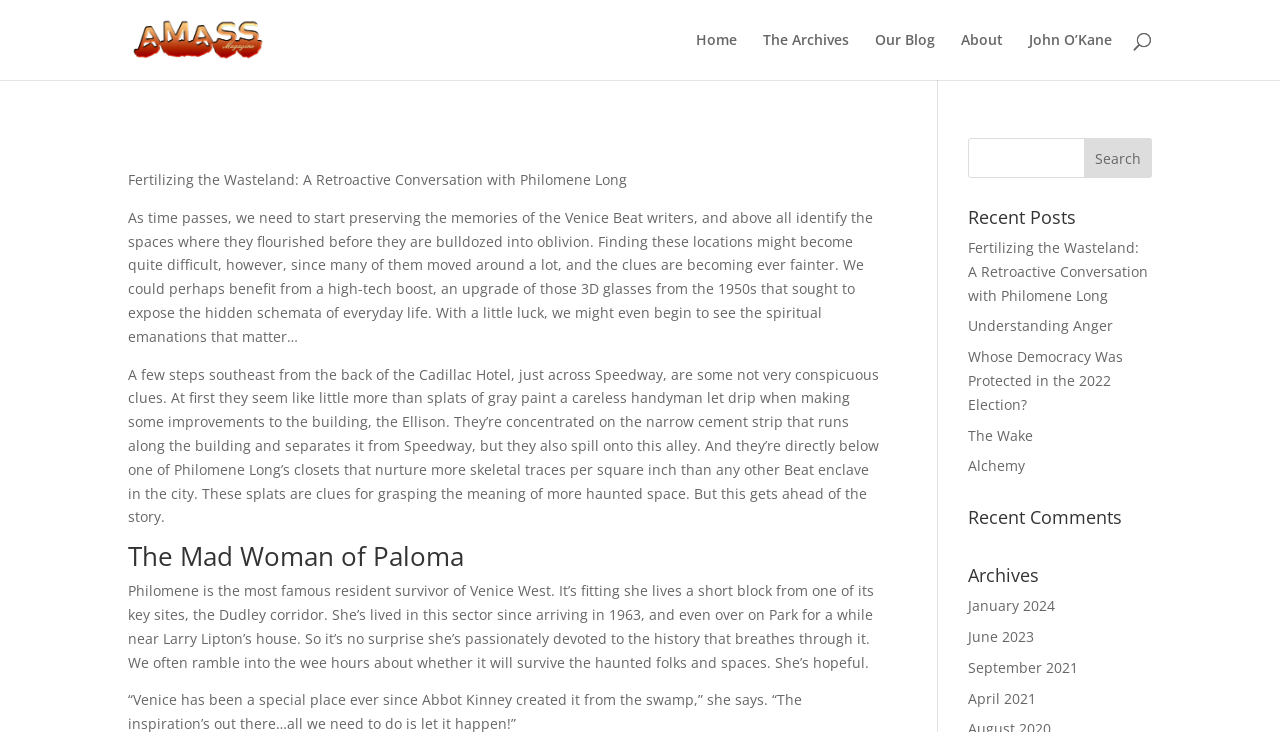Please identify the bounding box coordinates of the element's region that needs to be clicked to fulfill the following instruction: "Go to Home page". The bounding box coordinates should consist of four float numbers between 0 and 1, i.e., [left, top, right, bottom].

[0.544, 0.045, 0.576, 0.109]